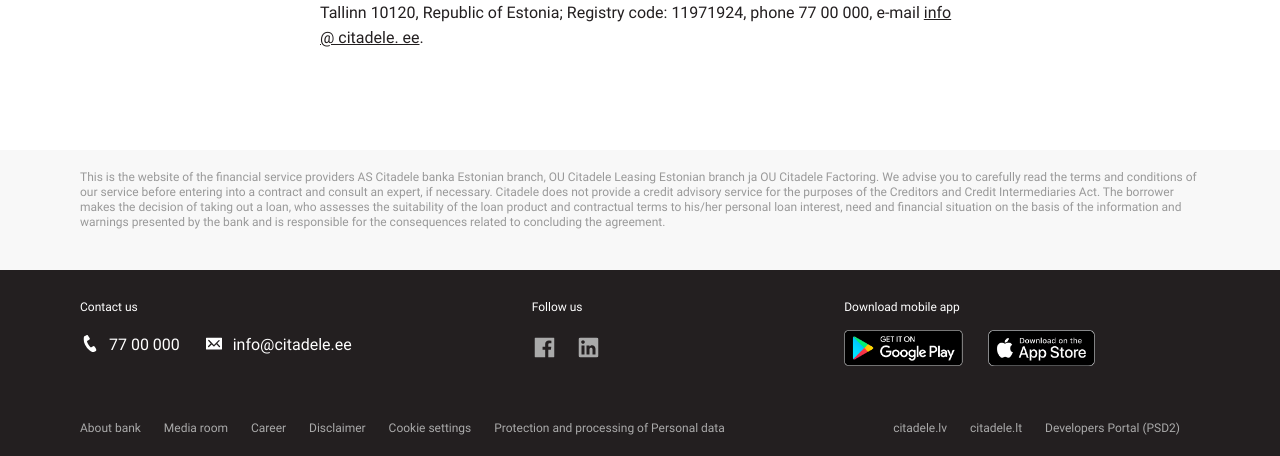Utilize the details in the image to give a detailed response to the question: What social media platforms can you follow?

The social media platforms can be found in the link elements with OCR text 'Facebook' and 'Linkedin' which are located below the 'Follow us' StaticText element.